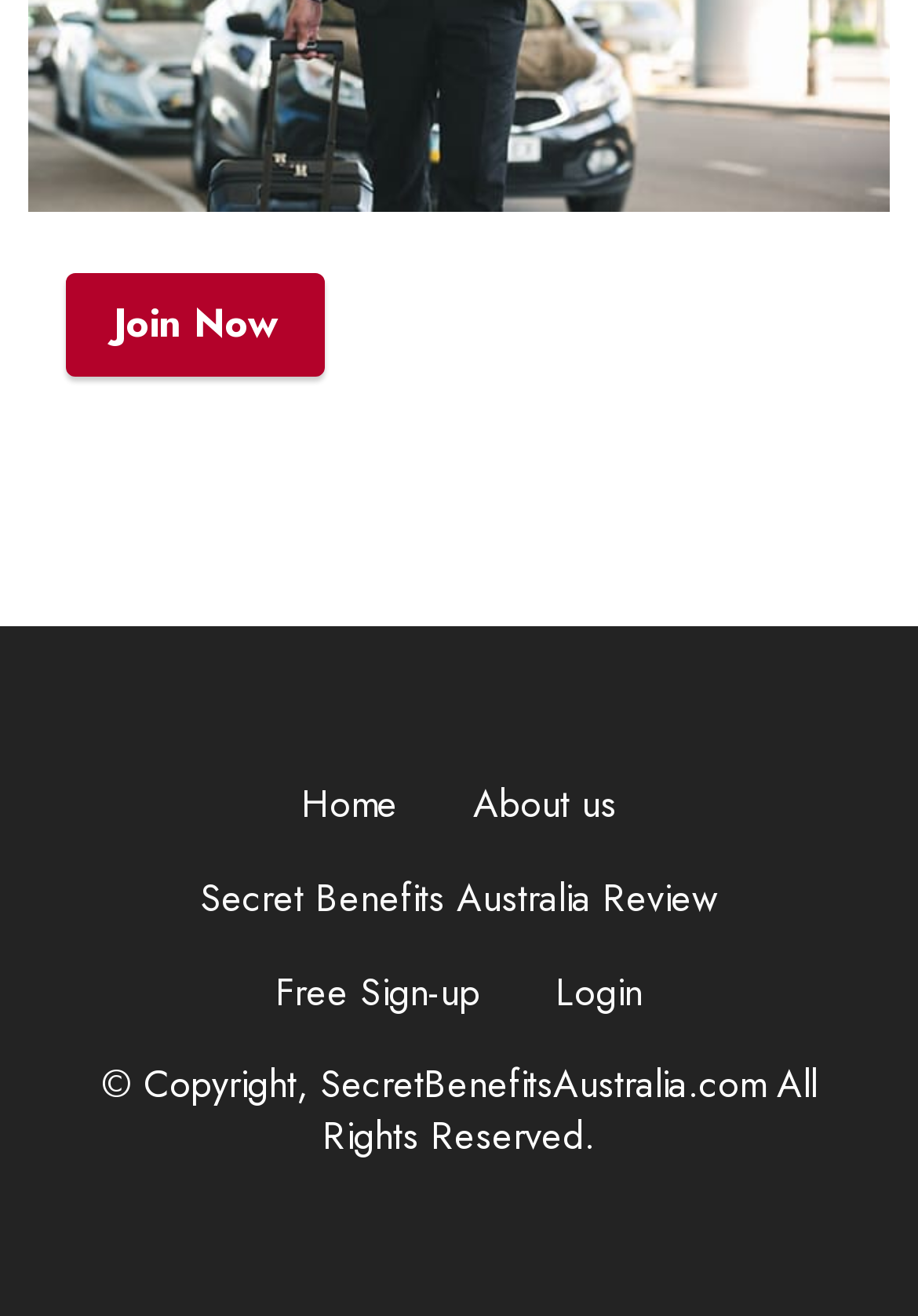How many elements are in the footer section?
Using the visual information, answer the question in a single word or phrase.

1